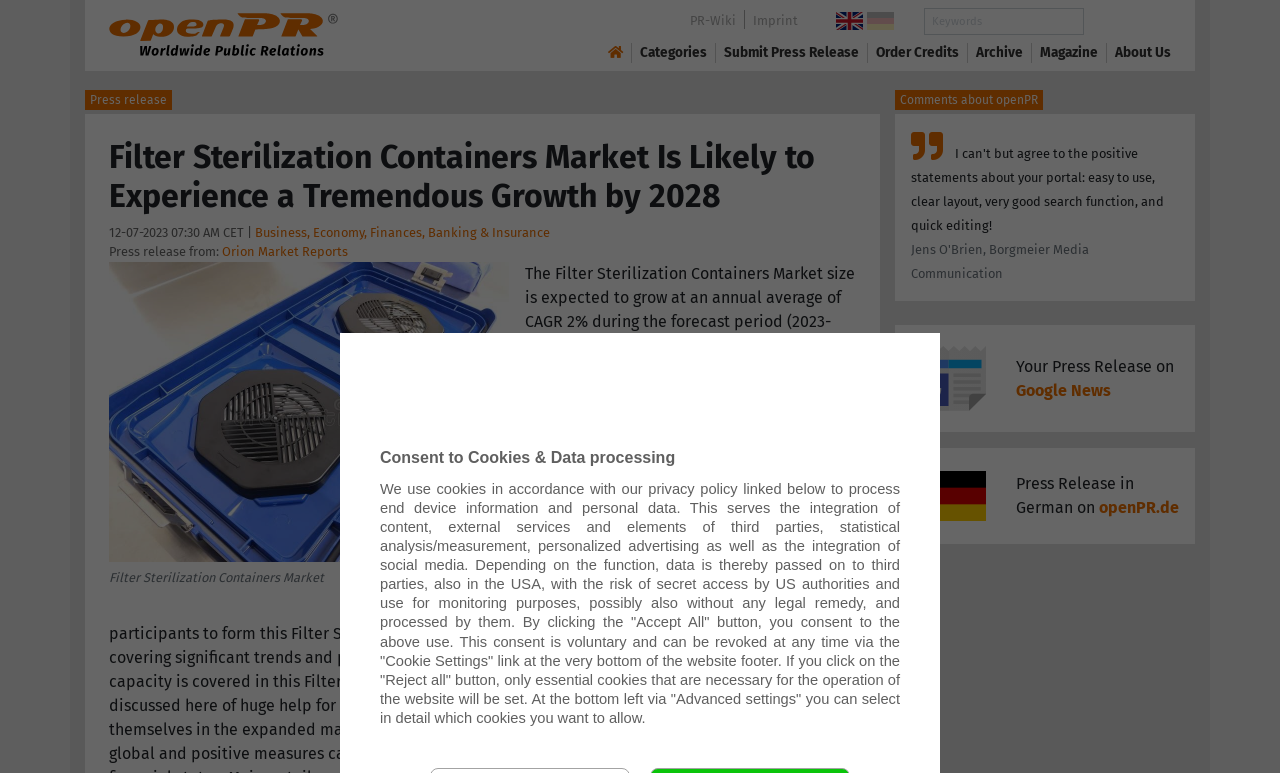Extract the bounding box coordinates for the HTML element that matches this description: "parent_node: Search name="kw" placeholder="Keywords"". The coordinates should be four float numbers between 0 and 1, i.e., [left, top, right, bottom].

[0.722, 0.01, 0.847, 0.045]